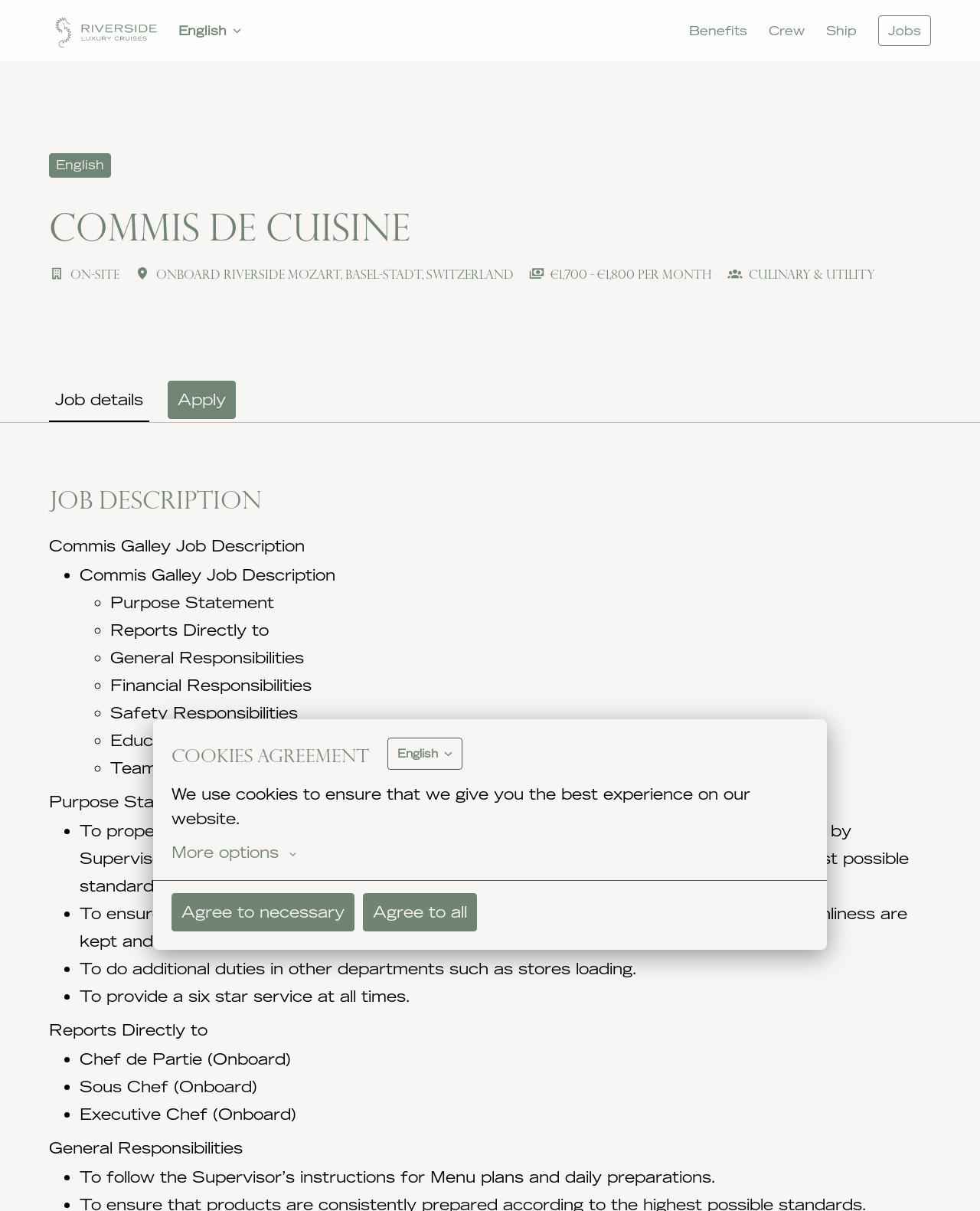Answer in one word or a short phrase: 
What is one of the general responsibilities of this job?

To follow the Supervisor’s instructions